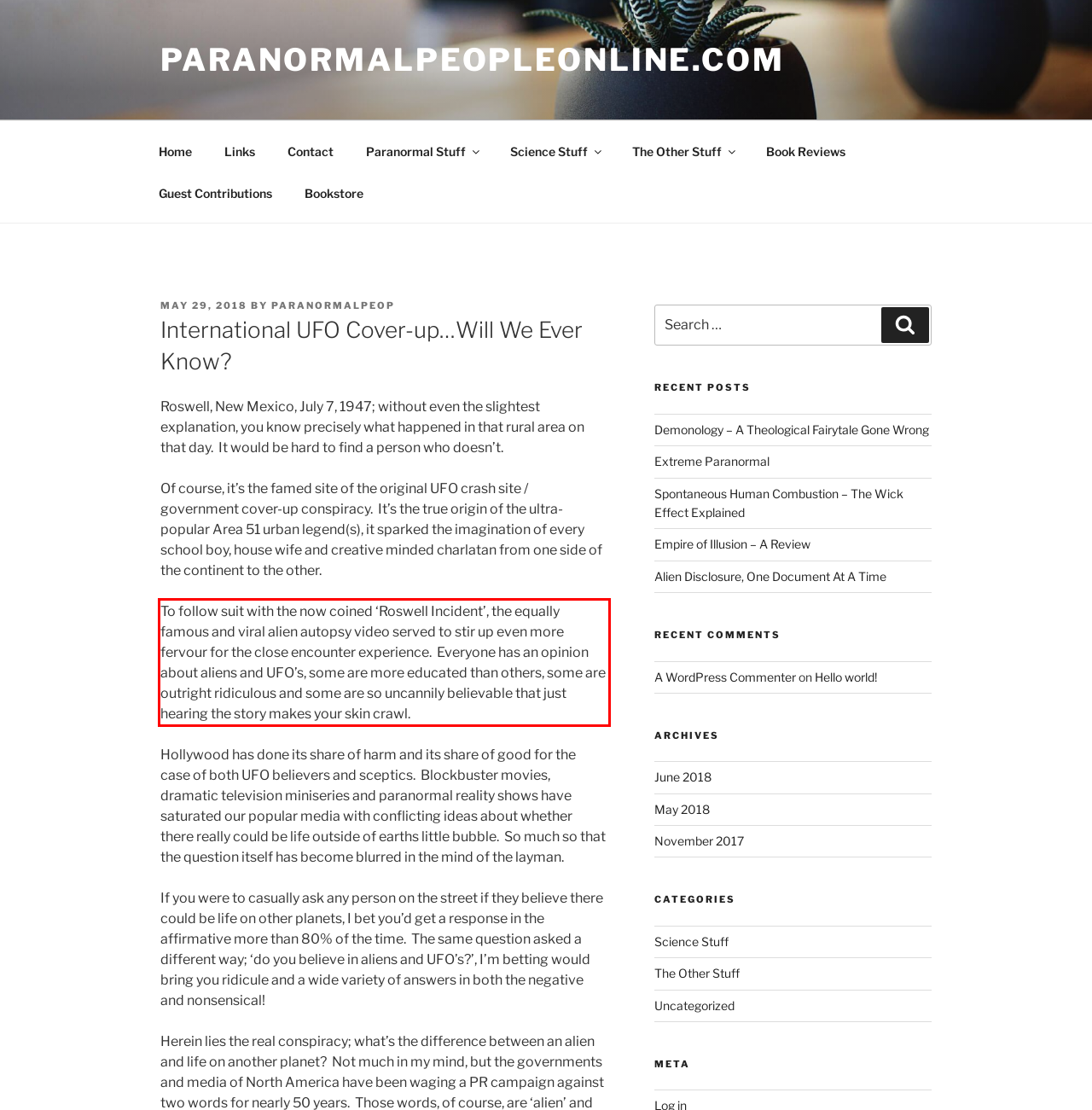Review the screenshot of the webpage and recognize the text inside the red rectangle bounding box. Provide the extracted text content.

To follow suit with the now coined ‘Roswell Incident’, the equally famous and viral alien autopsy video served to stir up even more fervour for the close encounter experience. Everyone has an opinion about aliens and UFO’s, some are more educated than others, some are outright ridiculous and some are so uncannily believable that just hearing the story makes your skin crawl.